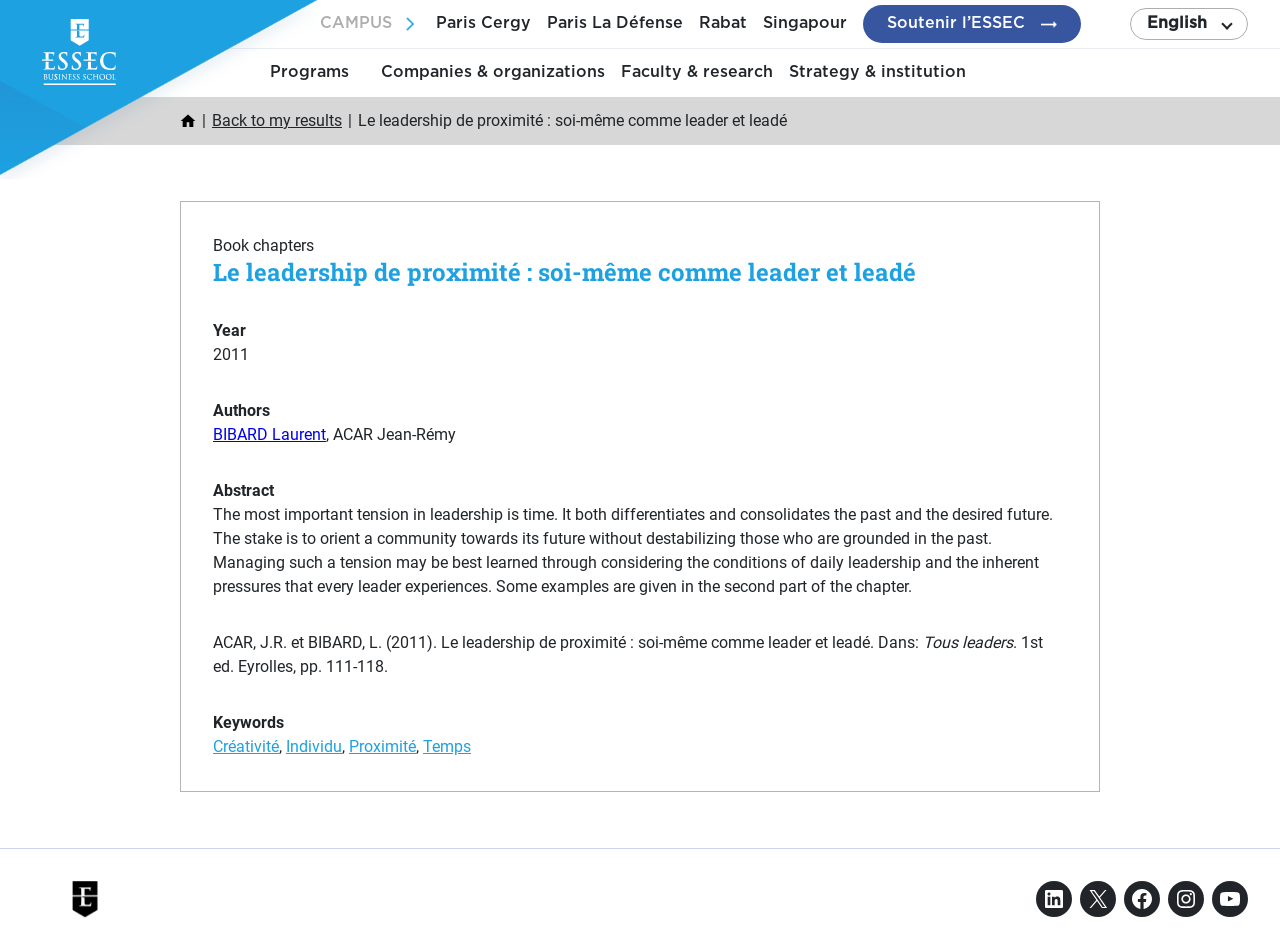Please determine the bounding box coordinates of the section I need to click to accomplish this instruction: "View the 'Book chapters' section".

[0.166, 0.254, 0.245, 0.274]